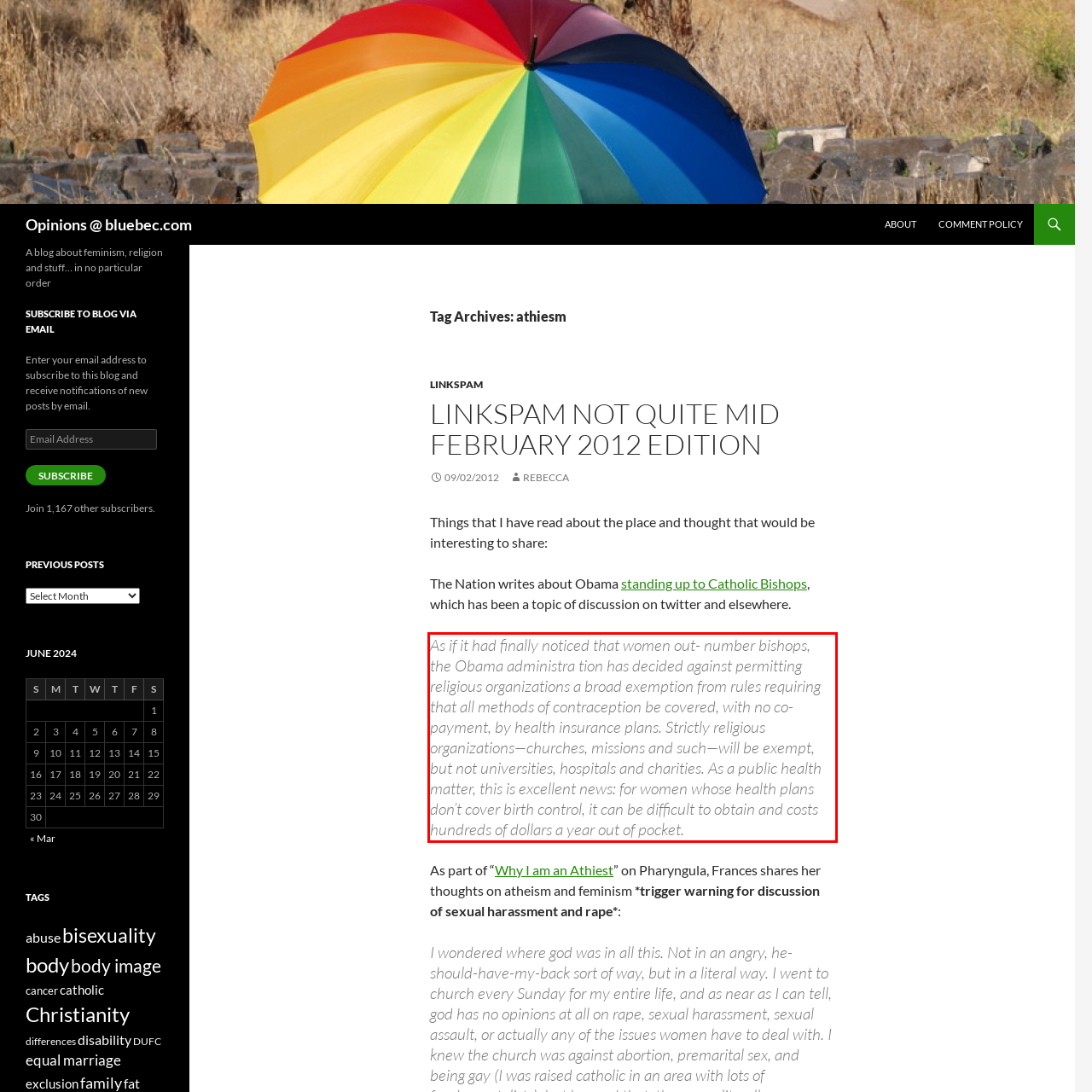You are provided with a screenshot of a webpage containing a red bounding box. Please extract the text enclosed by this red bounding box.

As if it had finally noticed that women out- number bishops, the Obama administra tion has decided against permitting religious organizations a broad exemption from rules requiring that all methods of contraception be covered, with no co-payment, by health insurance plans. Strictly religious organizations—churches, missions and such—will be exempt, but not universities, hospitals and charities. As a public health matter, this is excellent news: for women whose health plans don’t cover birth control, it can be difficult to obtain and costs hundreds of dollars a year out of pocket.